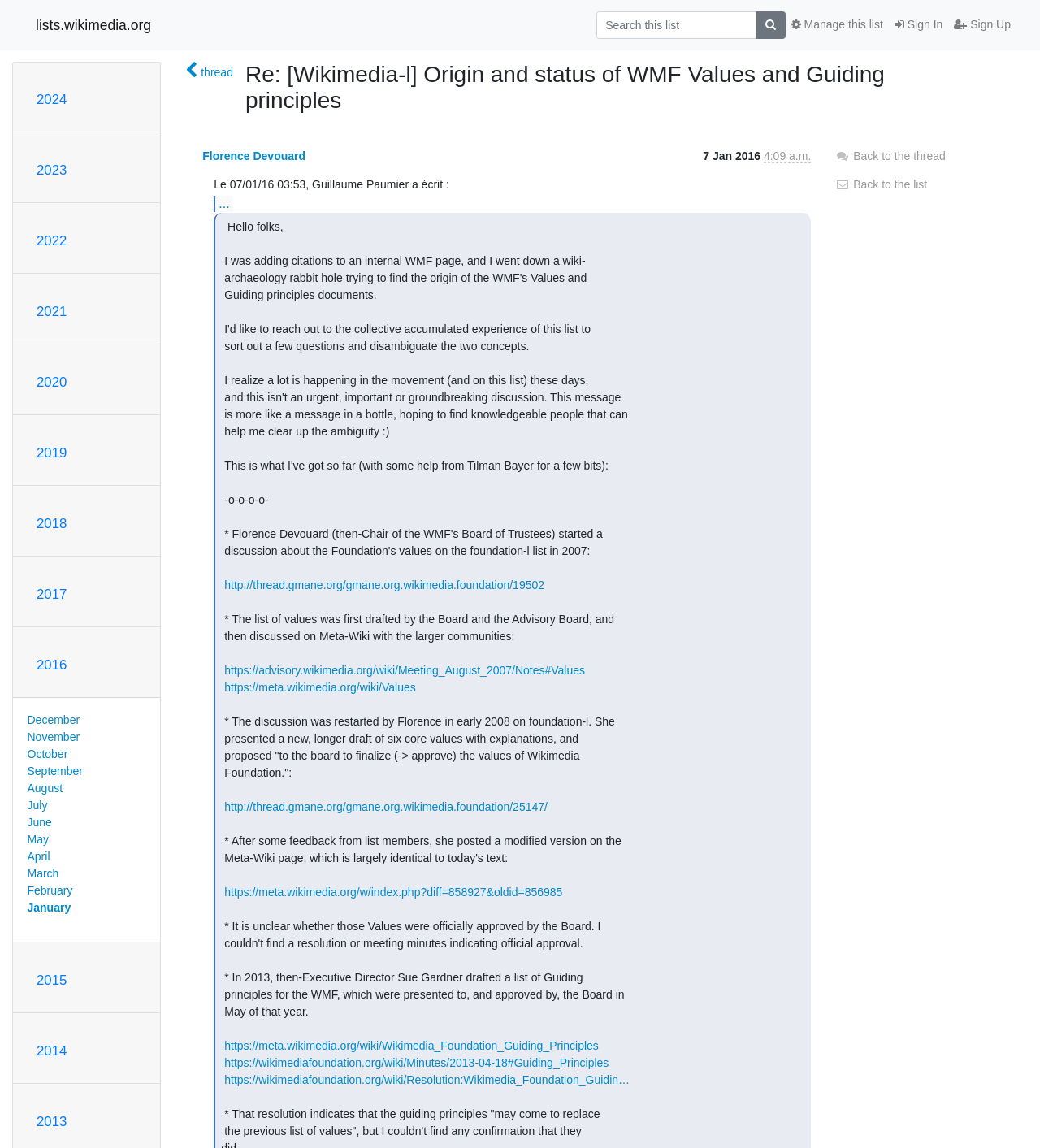Identify and generate the primary title of the webpage.

Re: [Wikimedia-l] Origin and status of WMF Values and Guiding principles